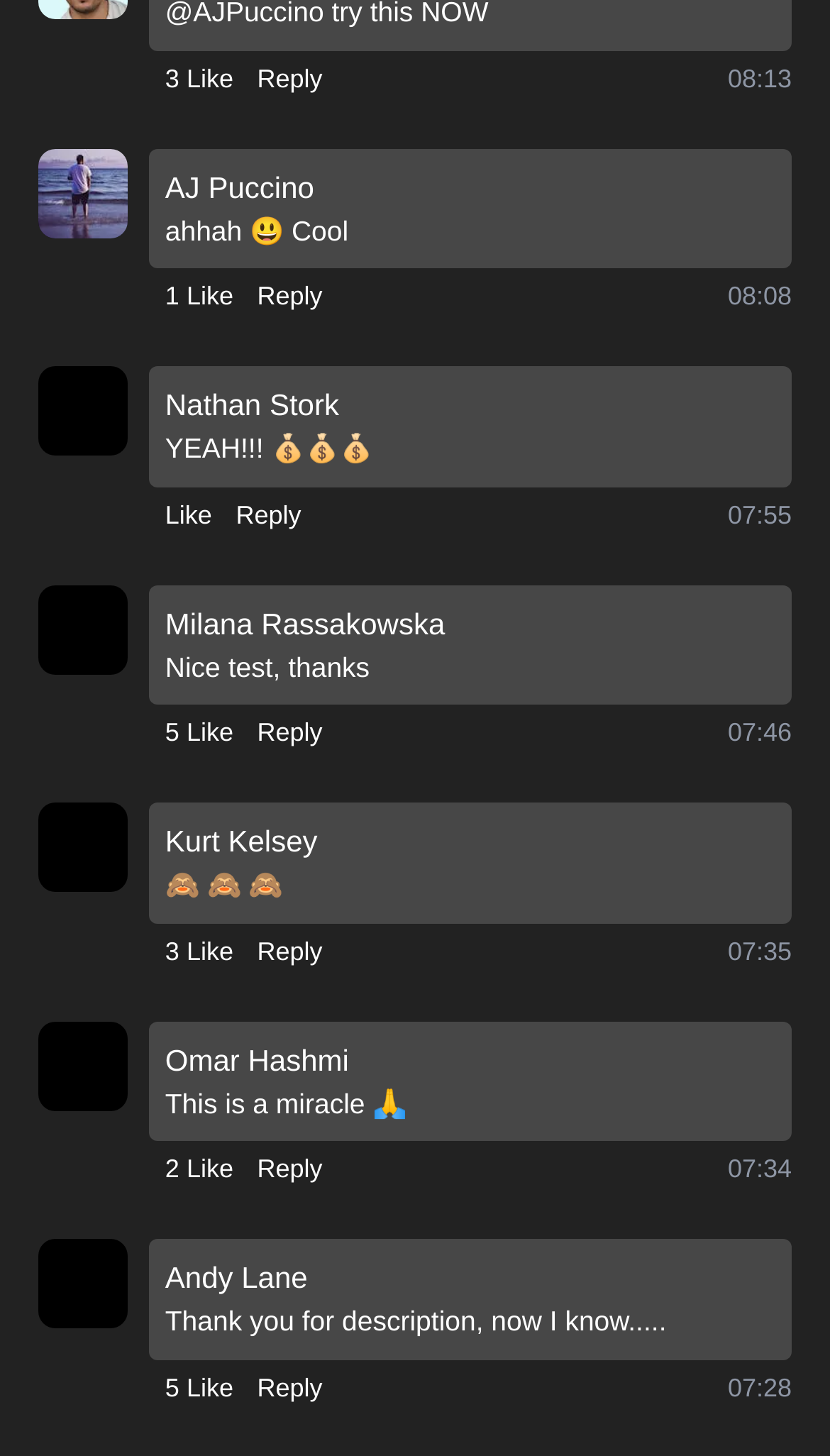Find and indicate the bounding box coordinates of the region you should select to follow the given instruction: "Like a post".

[0.199, 0.04, 0.281, 0.067]